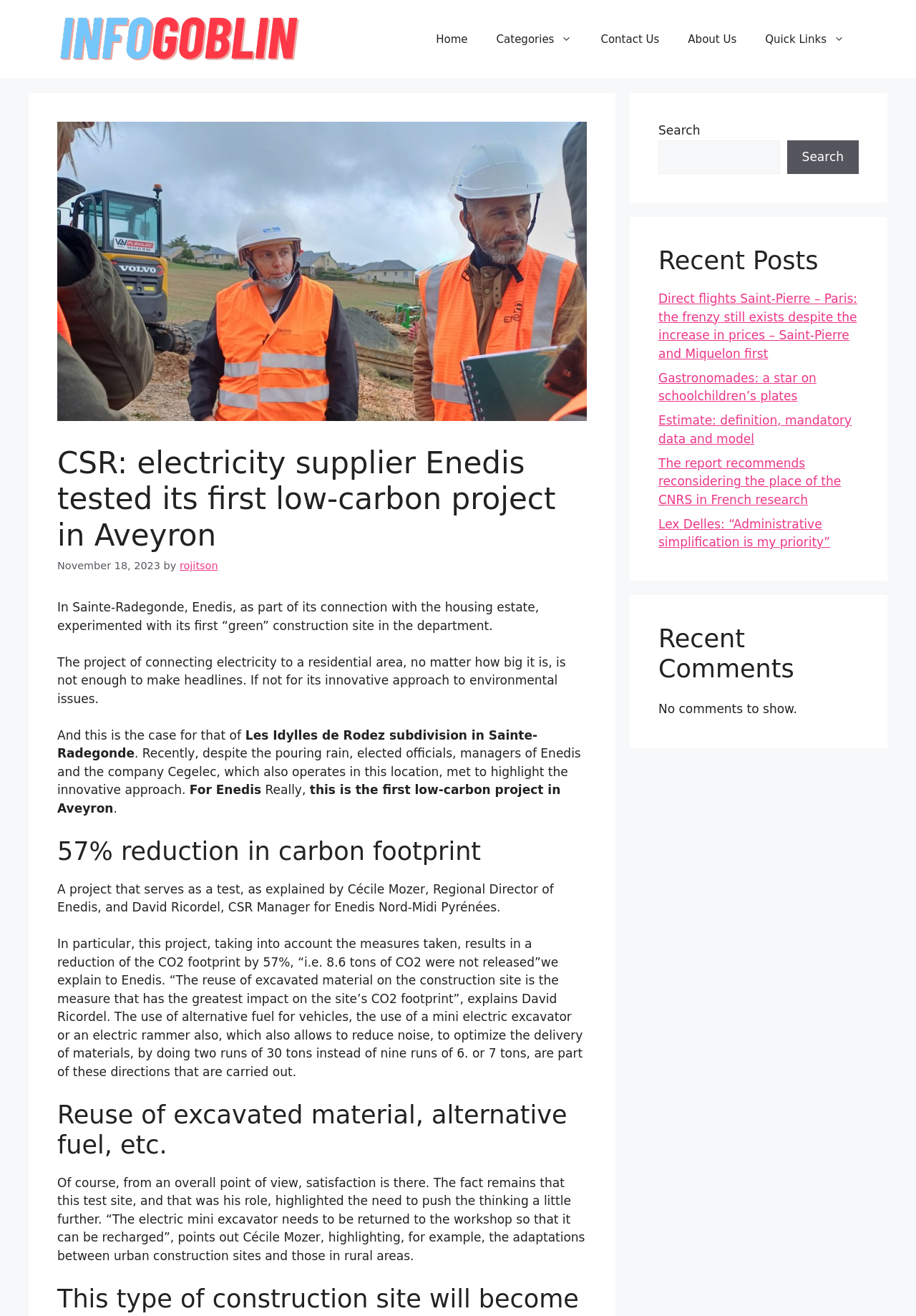Please find the bounding box coordinates of the section that needs to be clicked to achieve this instruction: "Search for something".

[0.719, 0.106, 0.851, 0.132]